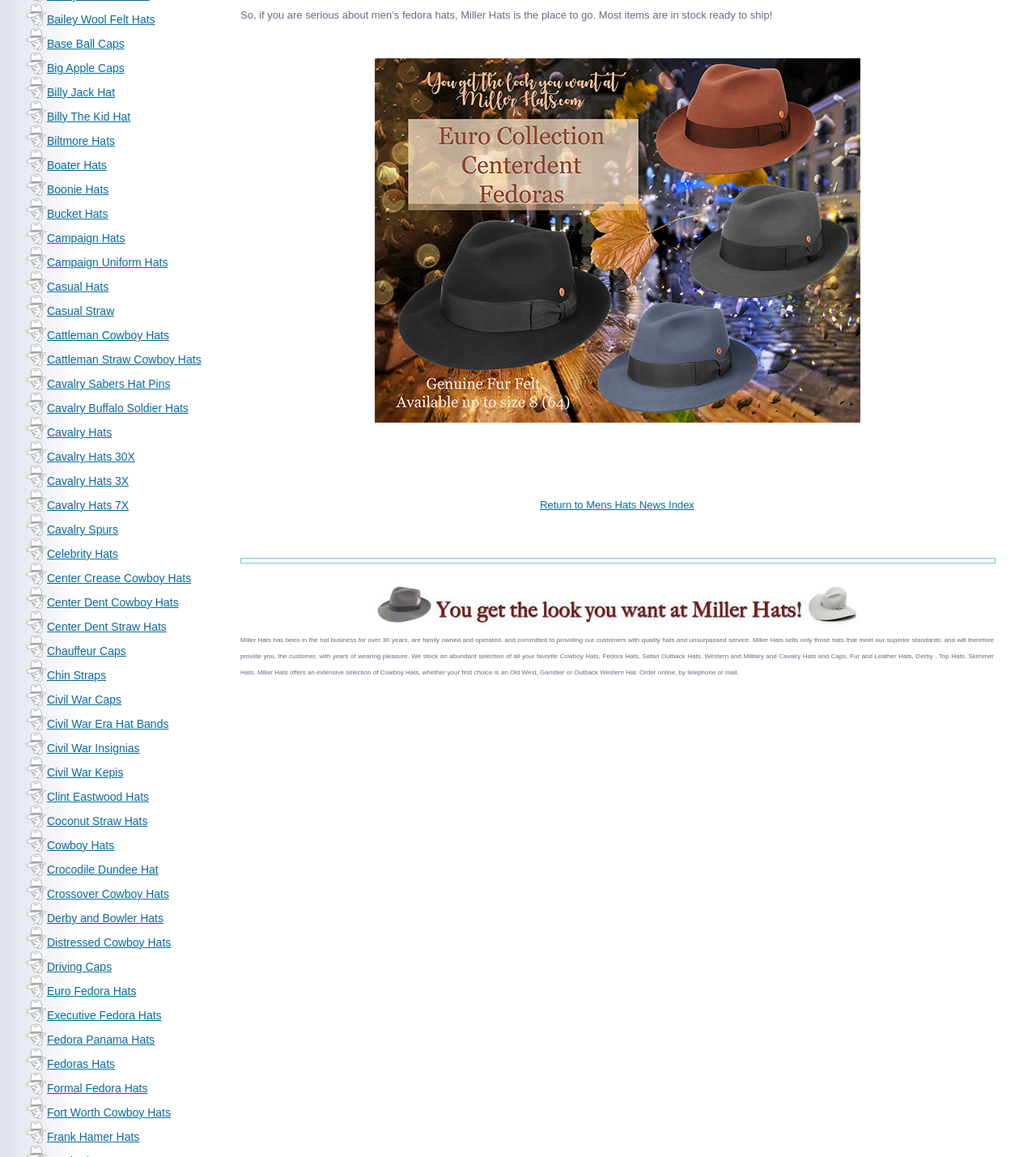Provide the bounding box coordinates for the UI element that is described as: "Civil War Era Hat Bands".

[0.045, 0.62, 0.163, 0.631]